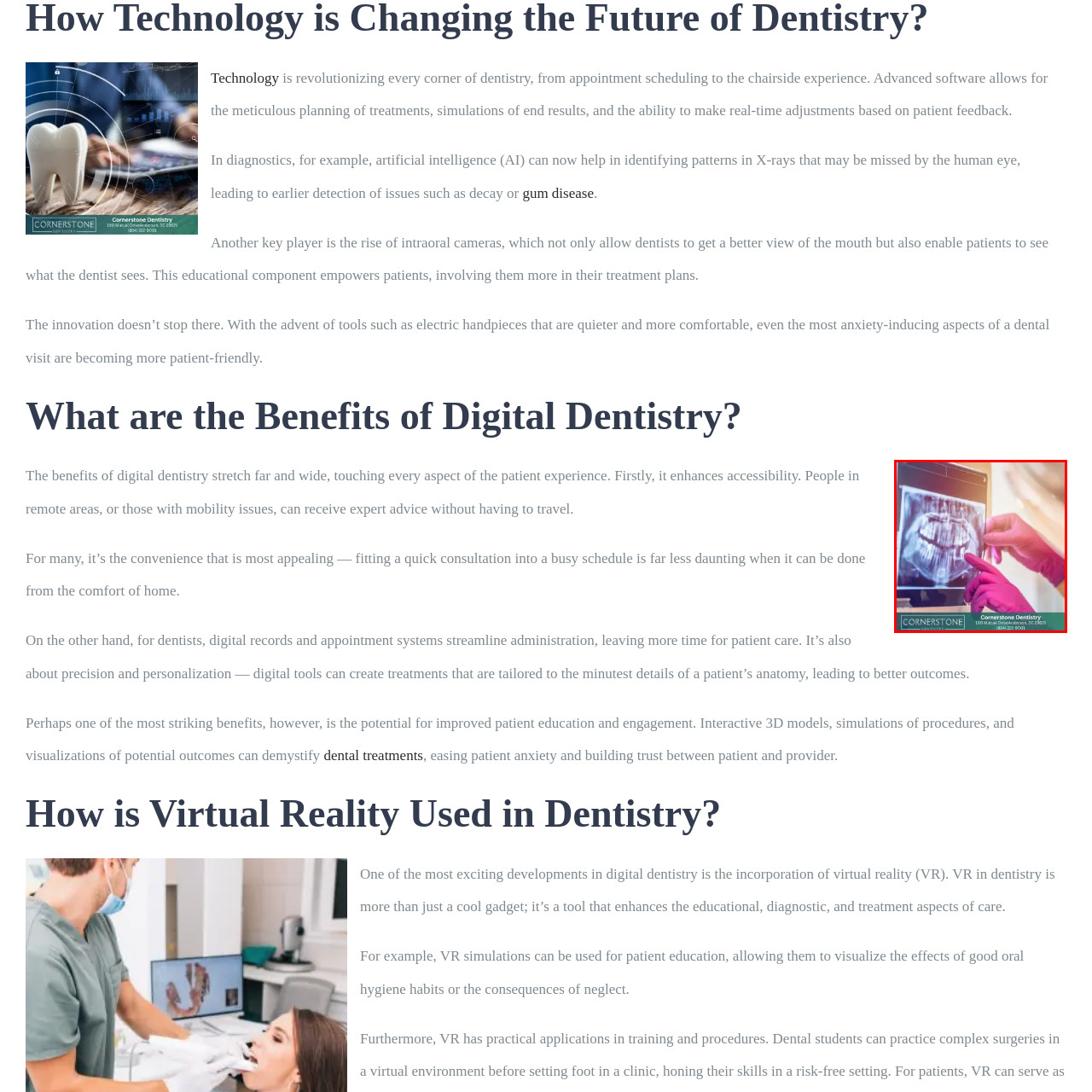What is the name of the dental clinic in the image?
Consider the portion of the image within the red bounding box and answer the question as detailed as possible, referencing the visible details.

The overlay at the bottom of the image identifies the clinic's name as Cornerstone Dentistry, along with its address and contact information, which implies that the clinic is promoting its services and expertise in digital dentistry.